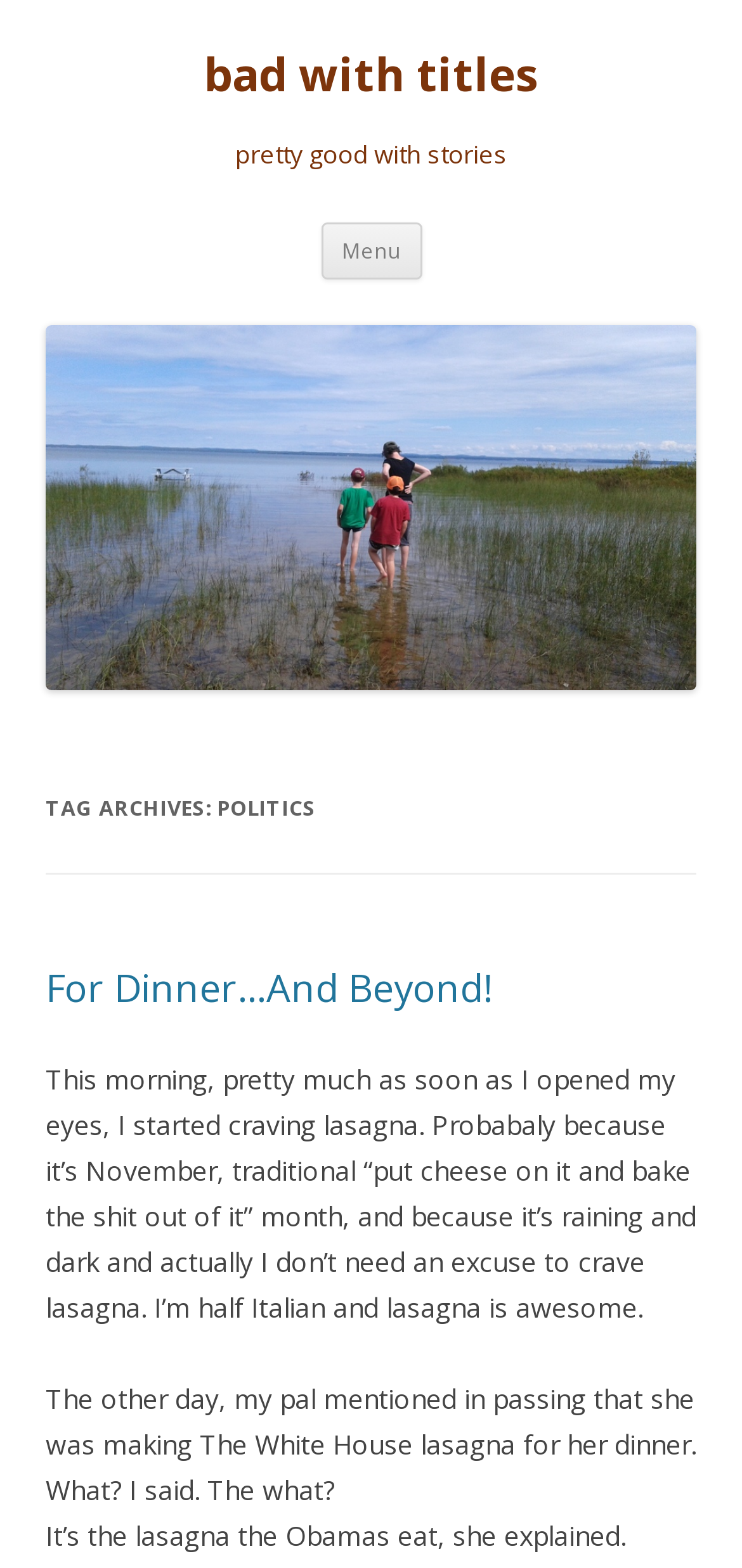Give a short answer using one word or phrase for the question:
What is the title of the first story?

For Dinner…And Beyond!